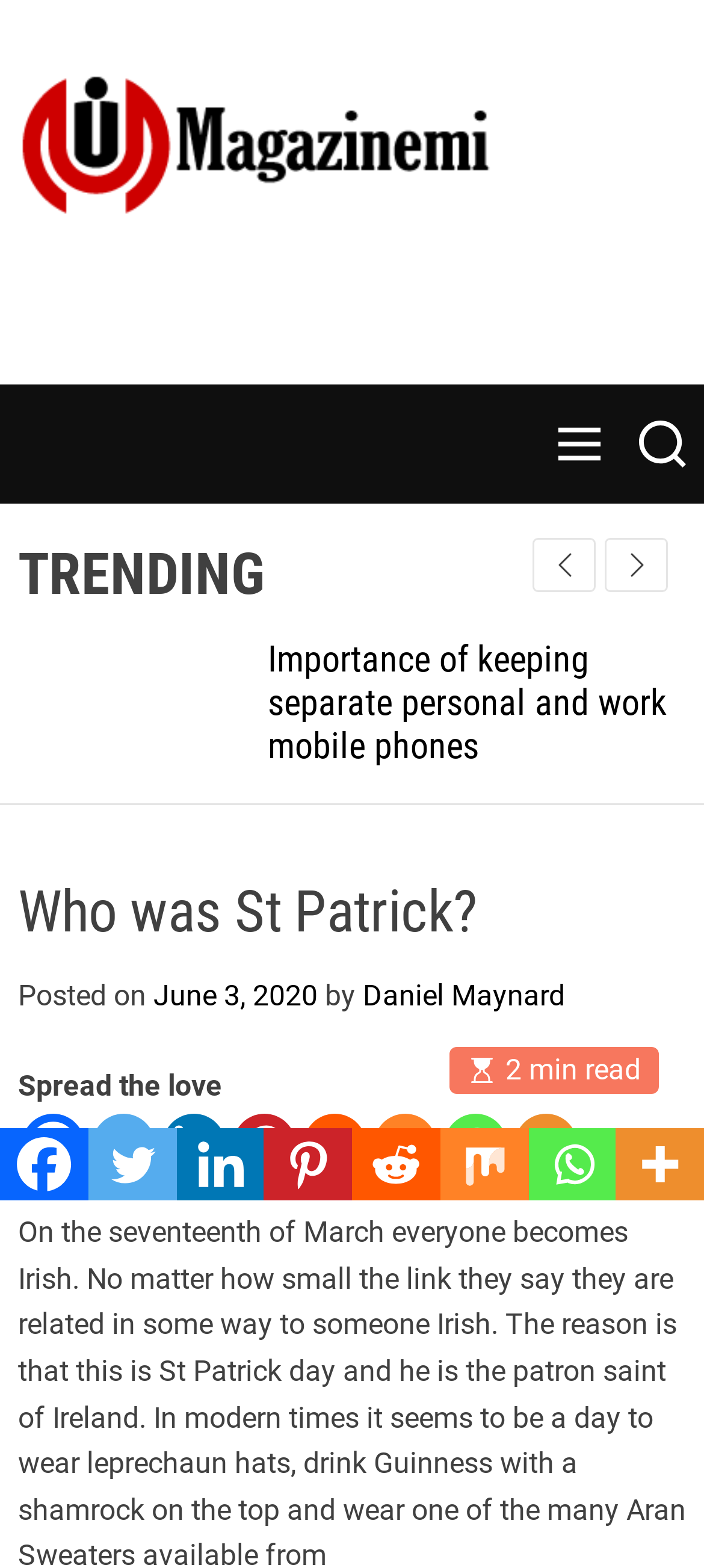Answer the question below with a single word or a brief phrase: 
What is the name of the magazine?

My Magazine